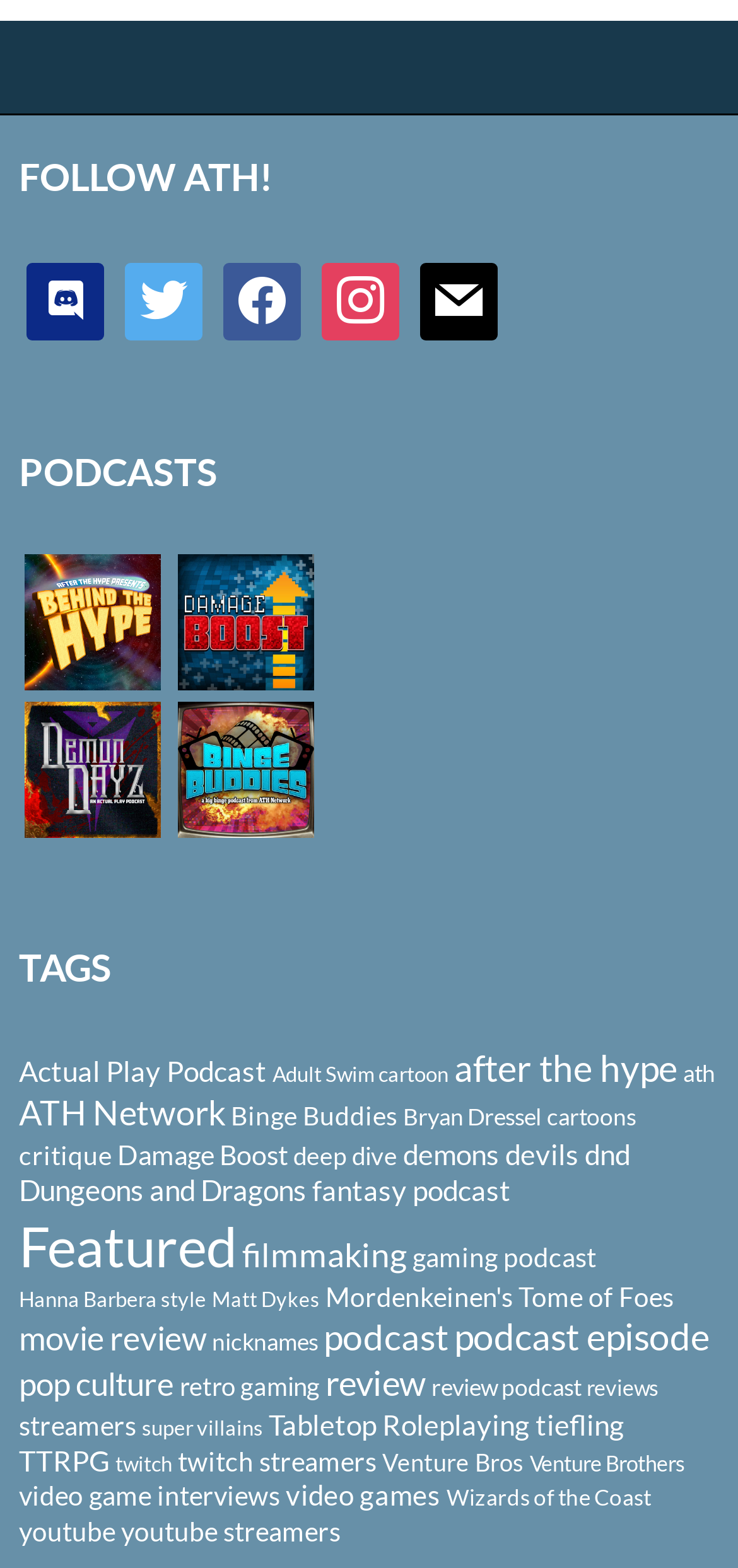Using the format (top-left x, top-left y, bottom-right x, bottom-right y), and given the element description, identify the bounding box coordinates within the screenshot: after the hype

[0.615, 0.667, 0.918, 0.695]